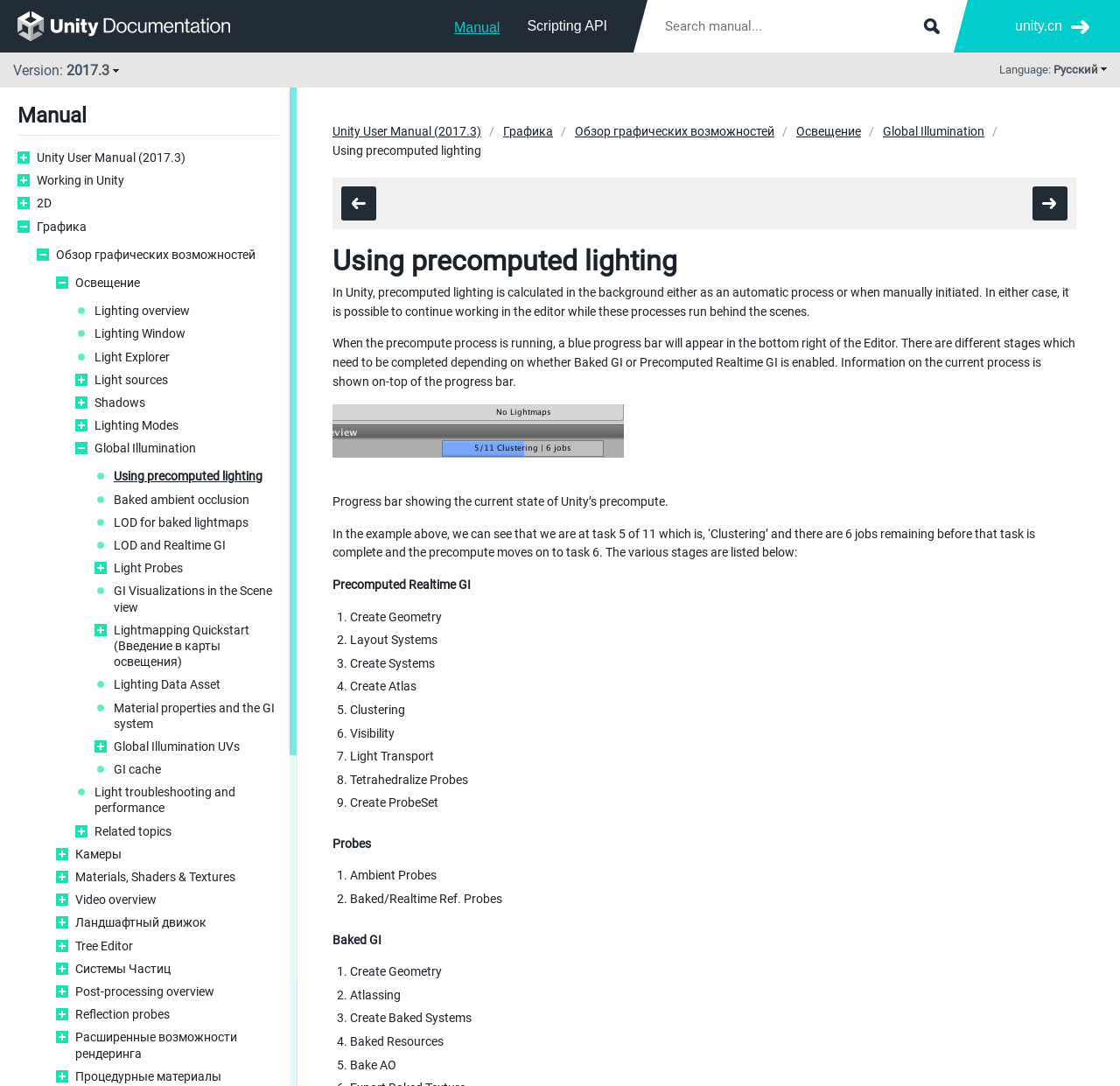What appears in the bottom right of the Editor during precompute process?
Answer the question with a single word or phrase by looking at the picture.

Blue progress bar